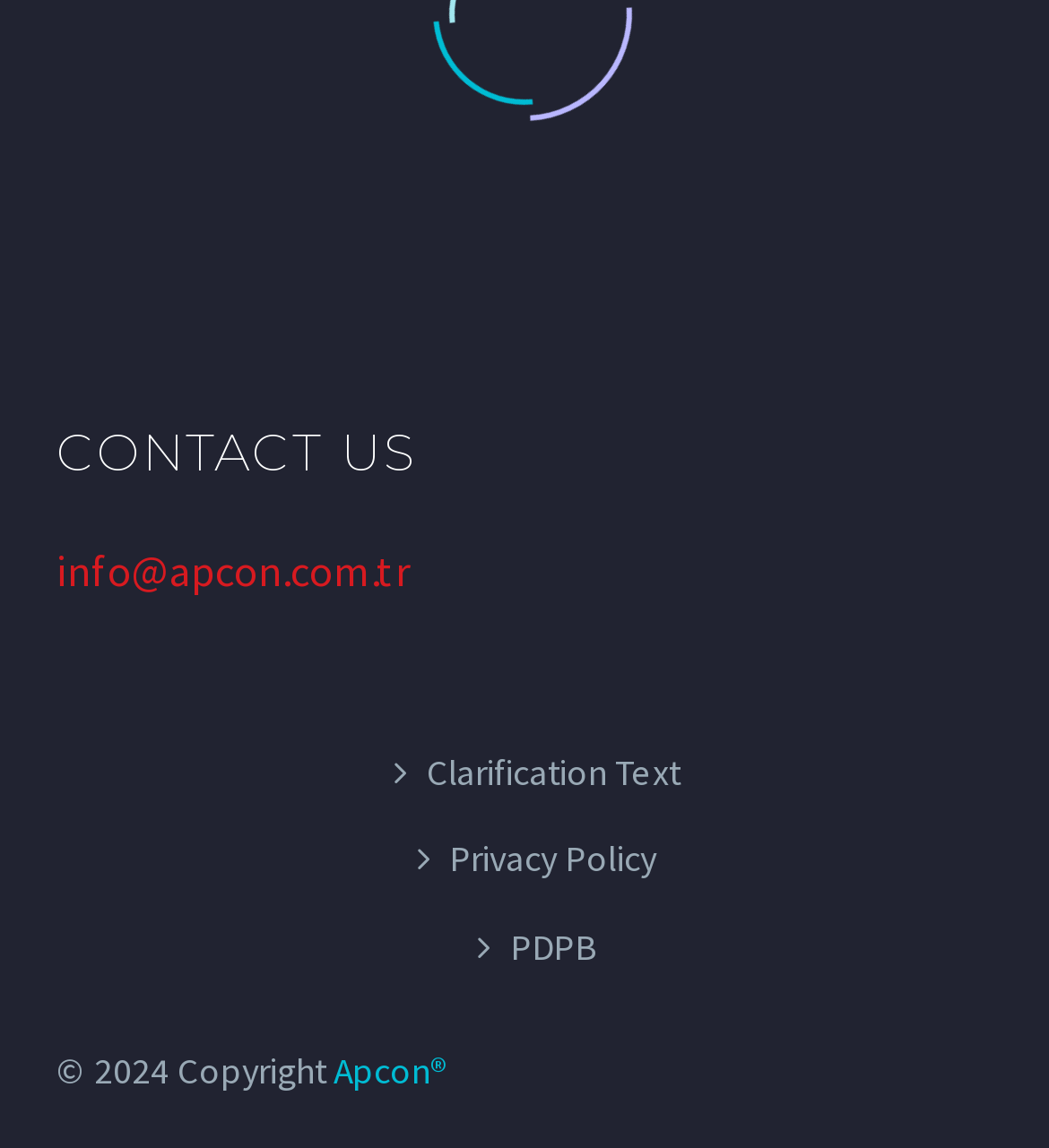Determine the bounding box coordinates (top-left x, top-left y, bottom-right x, bottom-right y) of the UI element described in the following text: Privacy Policy

[0.428, 0.729, 0.626, 0.769]